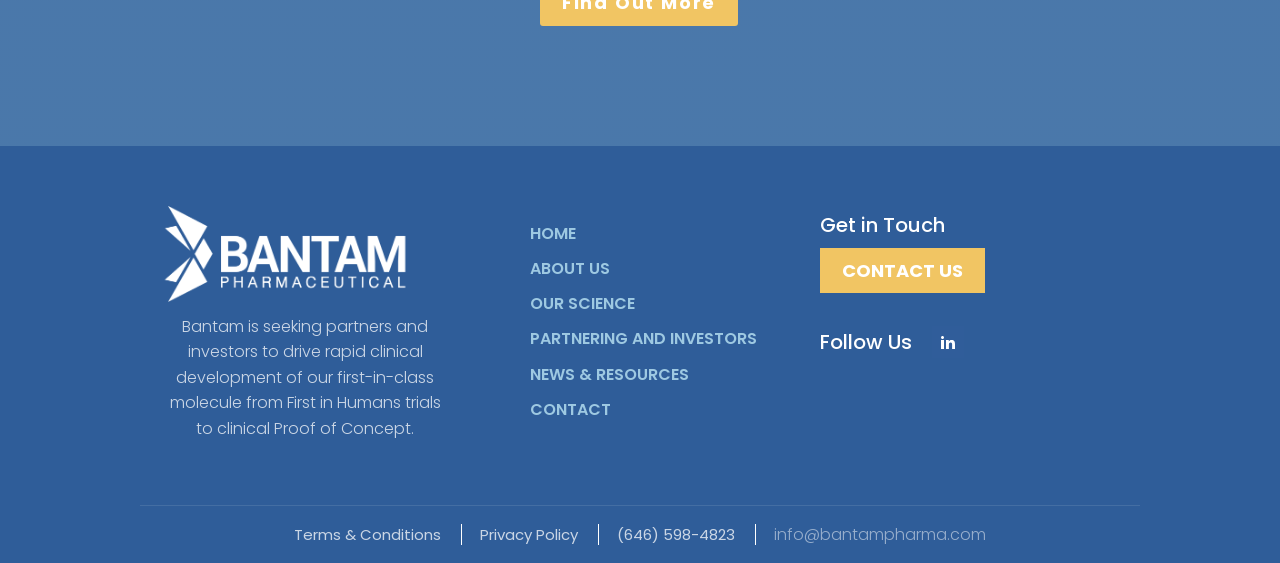What is the phone number provided?
Please use the image to deliver a detailed and complete answer.

The StaticText element with the text '(646) 598-4823' is likely a phone number provided by the company for contact purposes.